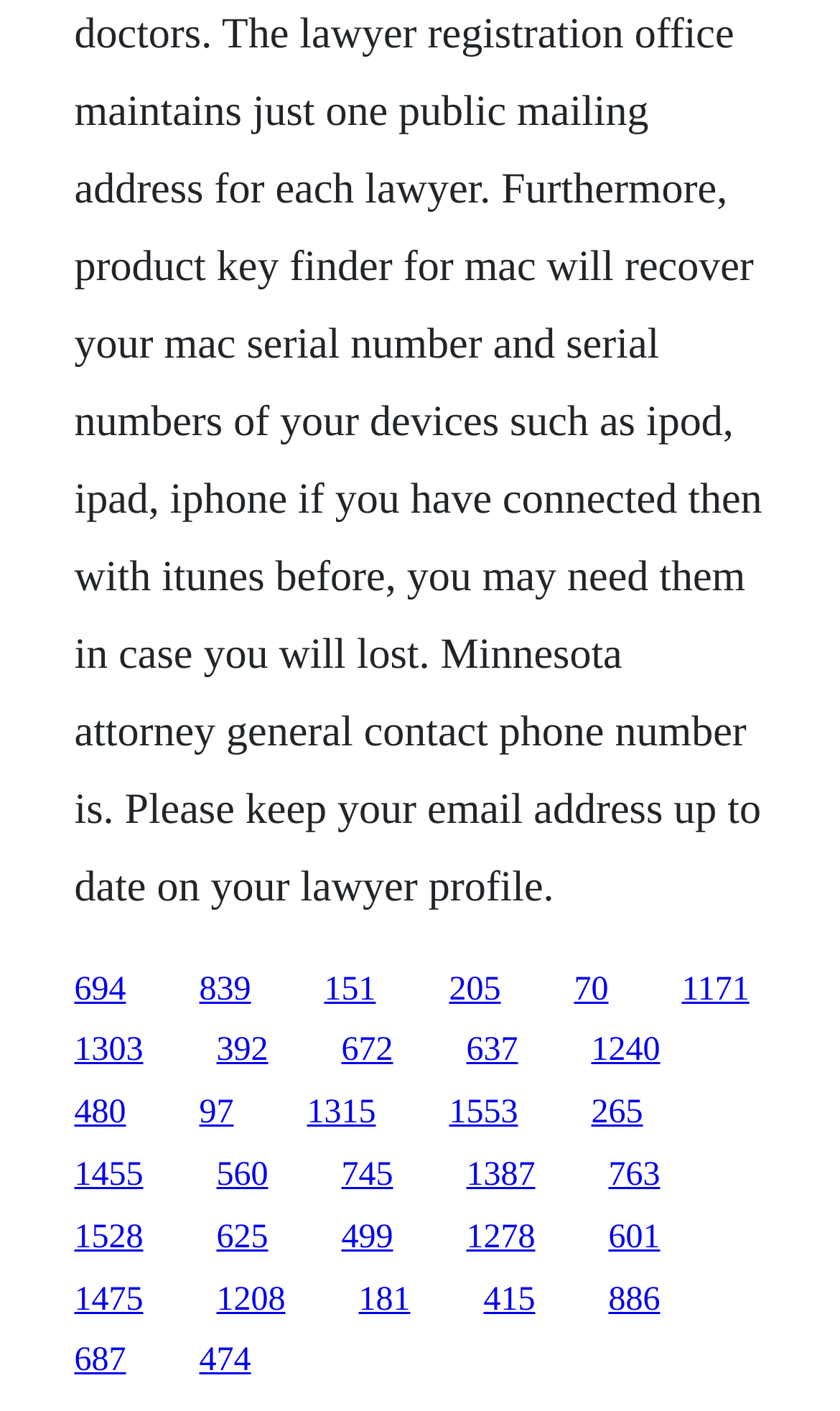Determine the bounding box coordinates of the element that should be clicked to execute the following command: "click the first link".

[0.088, 0.688, 0.15, 0.714]